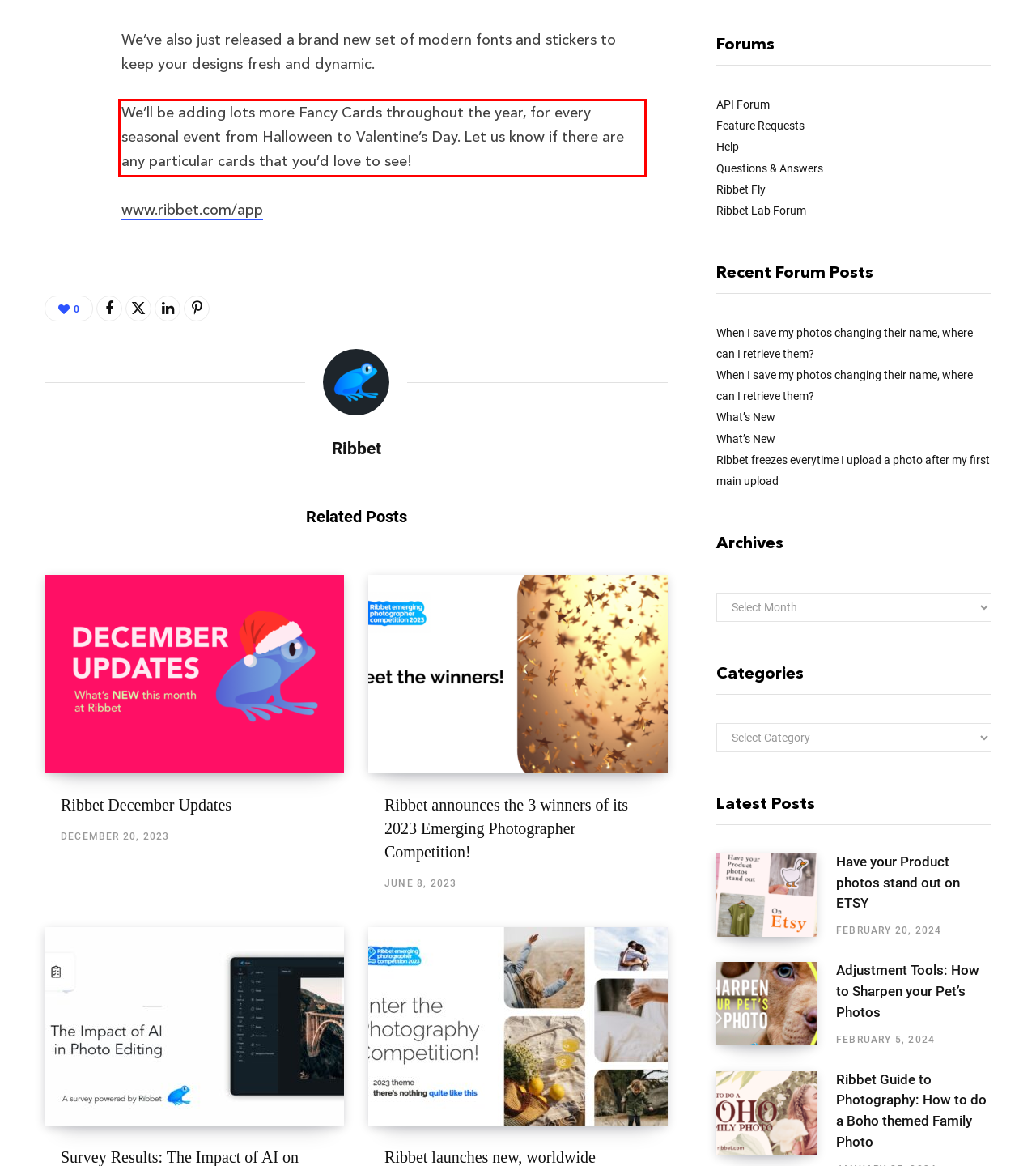Please take the screenshot of the webpage, find the red bounding box, and generate the text content that is within this red bounding box.

We’ll be adding lots more Fancy Cards throughout the year, for every seasonal event from Halloween to Valentine’s Day. Let us know if there are any particular cards that you’d love to see!